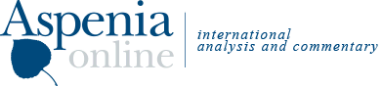Answer the following in one word or a short phrase: 
What does the stylized leaf icon symbolize?

Connection to nature and open dialogue